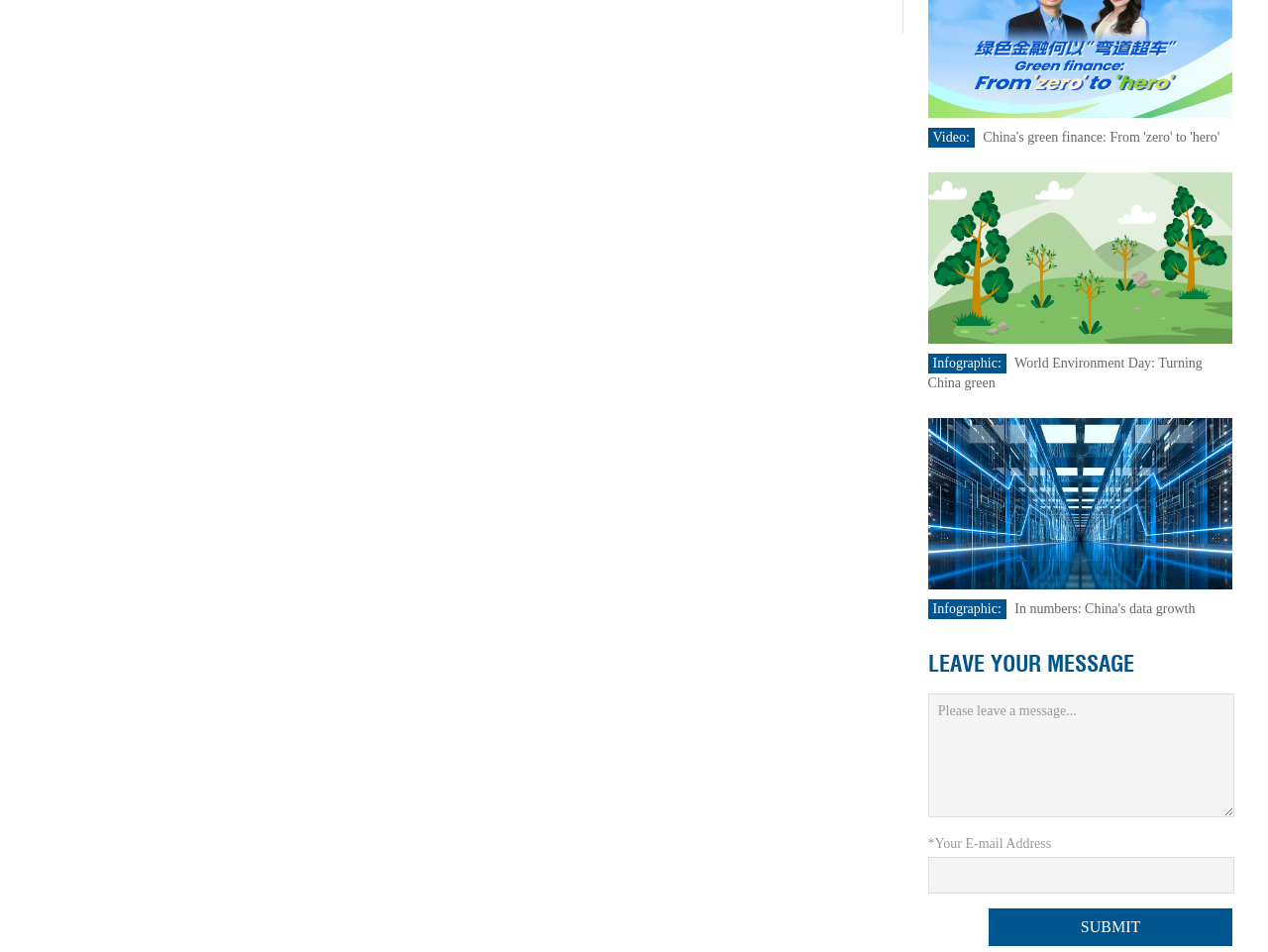Please answer the following question as detailed as possible based on the image: 
What is the text on the button at the bottom of the webpage?

The button element at the bottom of the webpage has a StaticText child element with the text 'SUBMIT'. Therefore, the text on the button is 'SUBMIT'.